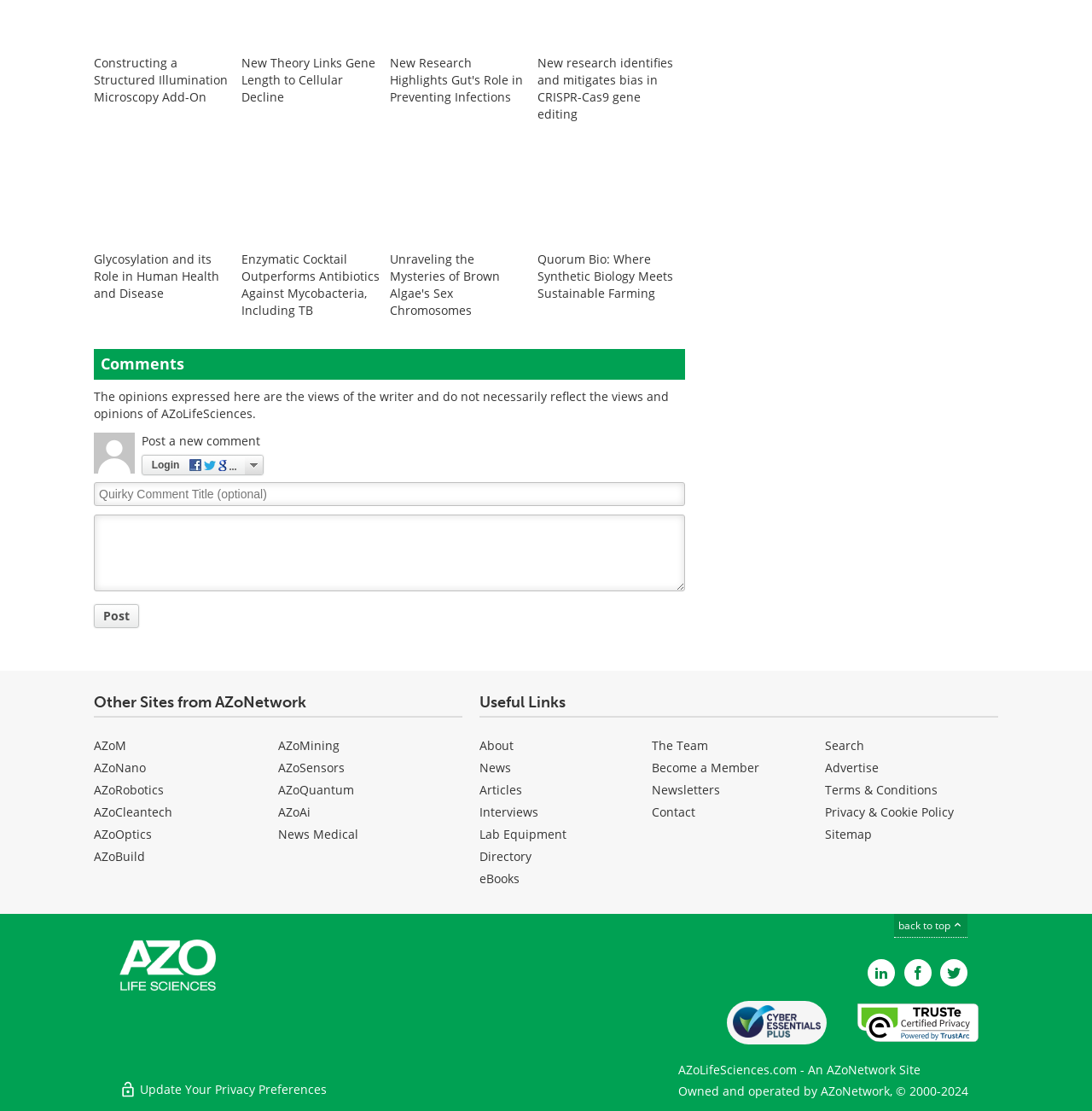Please identify the bounding box coordinates of the element's region that needs to be clicked to fulfill the following instruction: "Explore the 'Technology' category". The bounding box coordinates should consist of four float numbers between 0 and 1, i.e., [left, top, right, bottom].

None